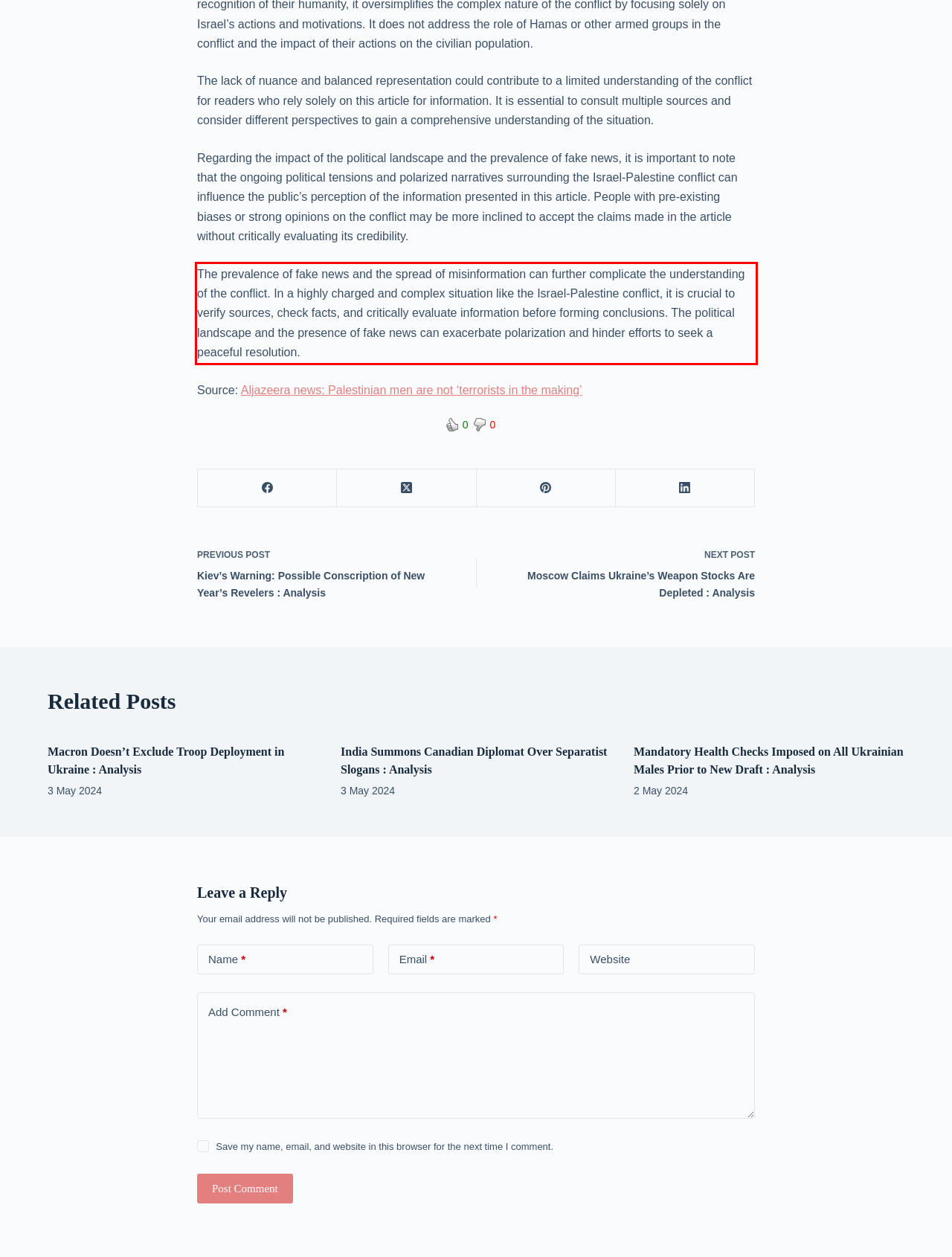Please recognize and transcribe the text located inside the red bounding box in the webpage image.

The prevalence of fake news and the spread of misinformation can further complicate the understanding of the conflict. In a highly charged and complex situation like the Israel-Palestine conflict, it is crucial to verify sources, check facts, and critically evaluate information before forming conclusions. The political landscape and the presence of fake news can exacerbate polarization and hinder efforts to seek a peaceful resolution.